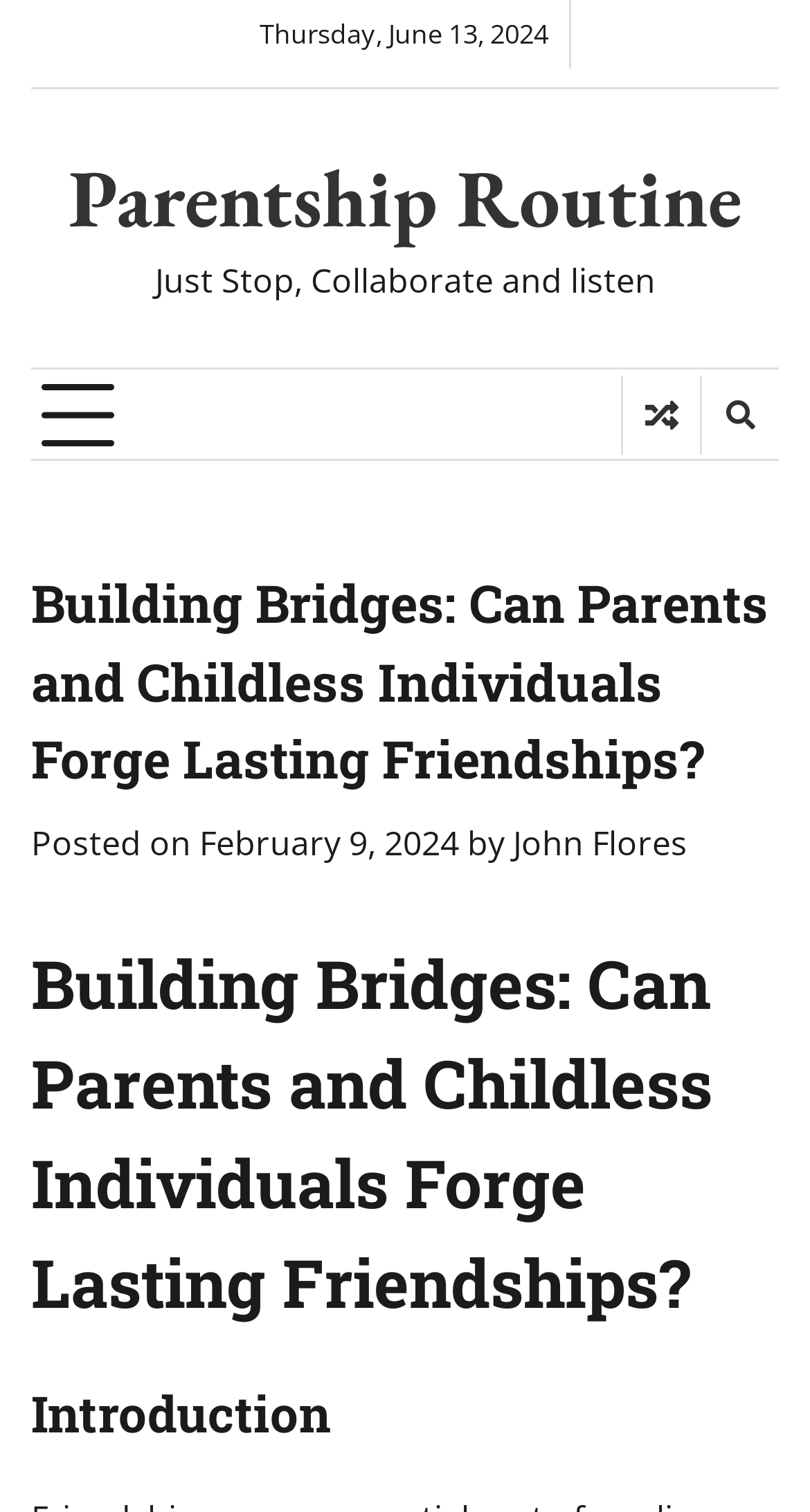Please answer the following question using a single word or phrase: 
What is the category of the article?

Parentship Routine